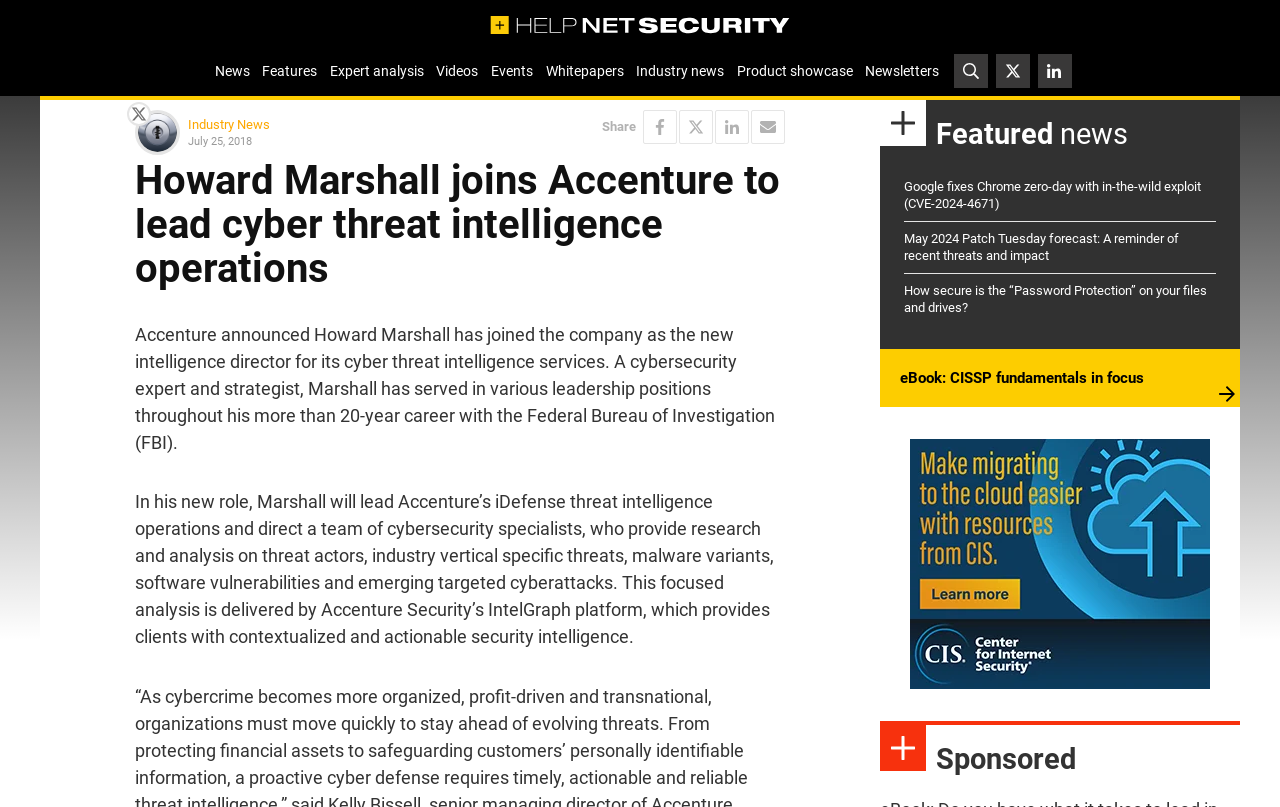Please identify the bounding box coordinates of the region to click in order to complete the task: "Read about Specific impulse". The coordinates must be four float numbers between 0 and 1, specified as [left, top, right, bottom].

None